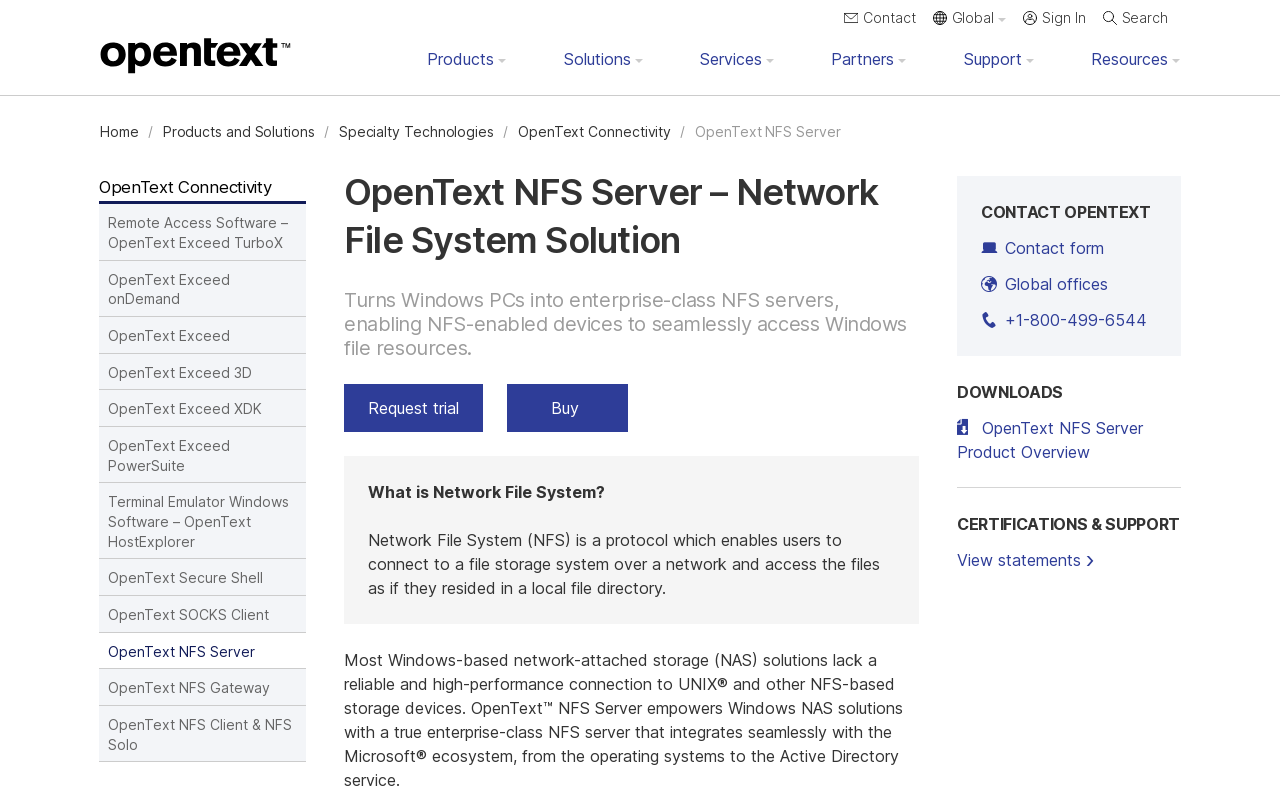Can you determine the main header of this webpage?

OpenText NFS Server – Network File System Solution